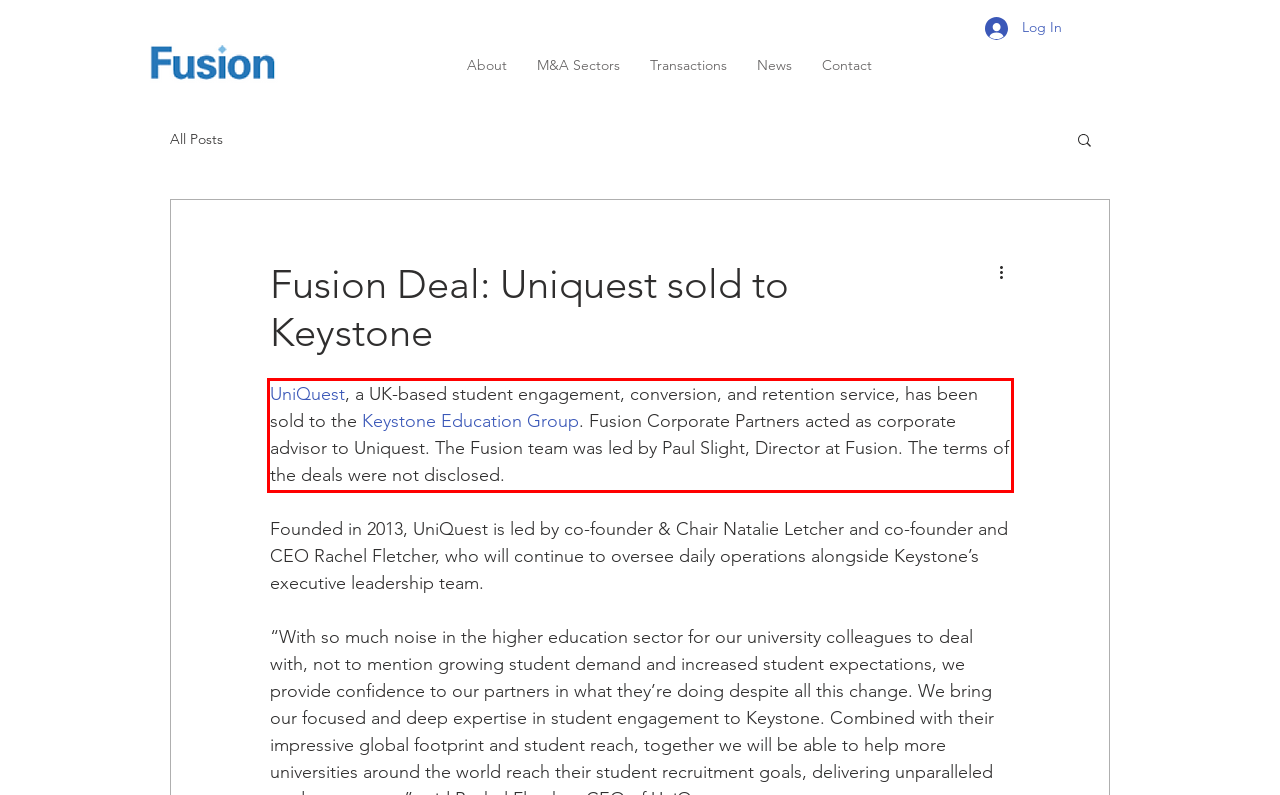From the given screenshot of a webpage, identify the red bounding box and extract the text content within it.

UniQuest, a UK-based student engagement, conversion, and retention service, has been sold to the Keystone Education Group. Fusion Corporate Partners acted as corporate advisor to Uniquest. The Fusion team was led by Paul Slight, Director at Fusion. The terms of the deals were not disclosed.